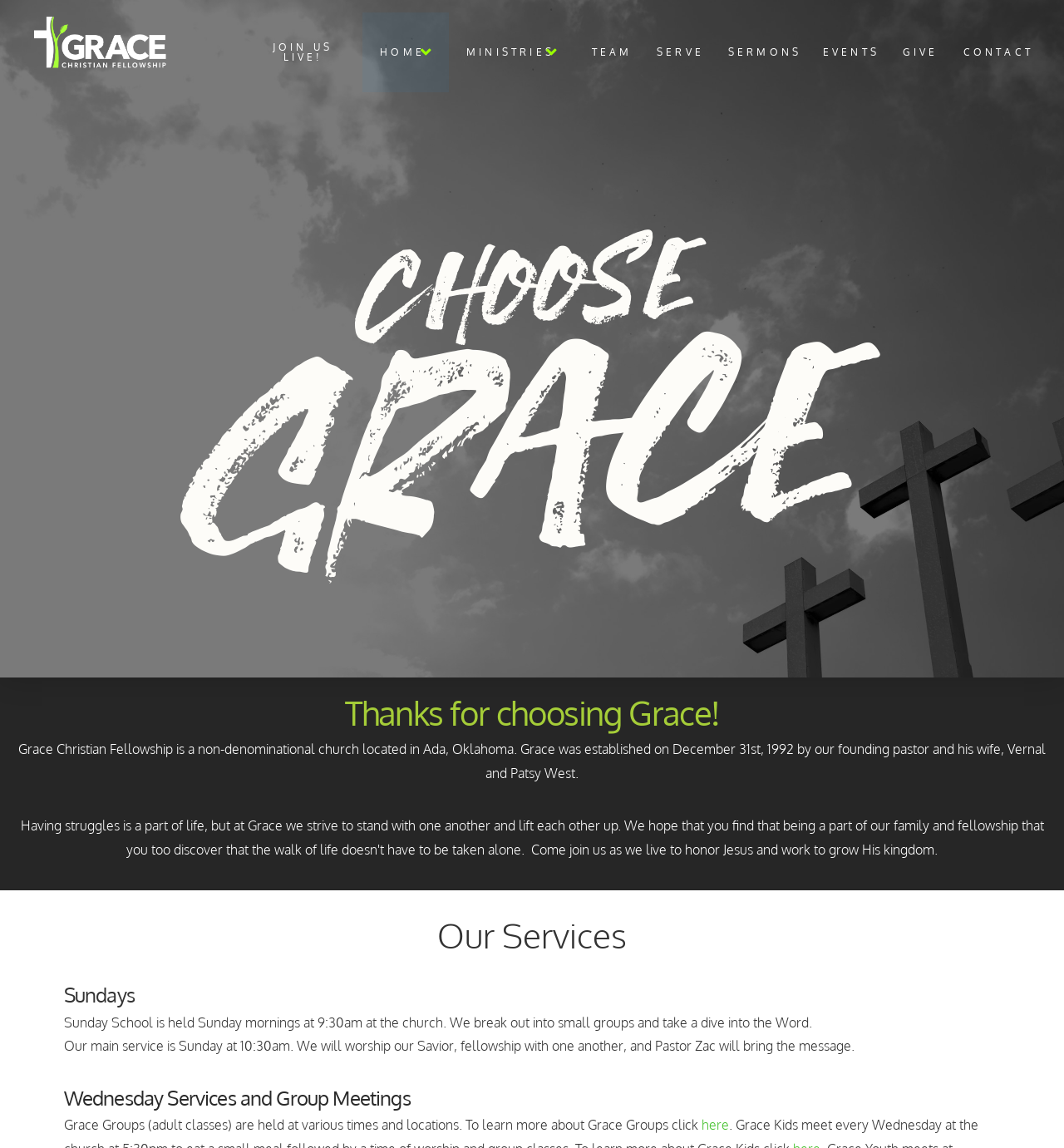Please identify the bounding box coordinates of the element I should click to complete this instruction: 'Click the 'JOIN US LIVE!' link'. The coordinates should be given as four float numbers between 0 and 1, like this: [left, top, right, bottom].

[0.225, 0.011, 0.341, 0.08]